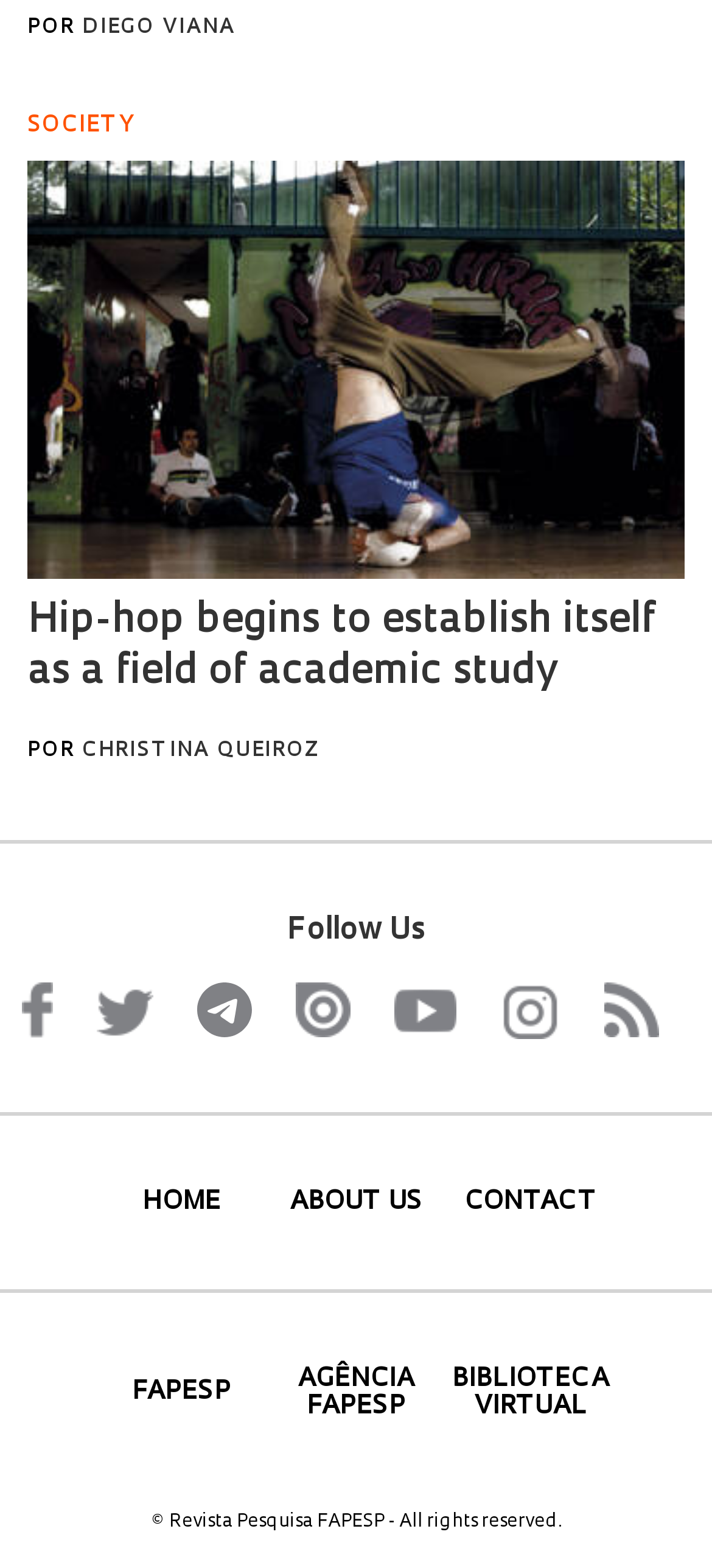Consider the image and give a detailed and elaborate answer to the question: 
What social media platforms are available?

I found a section with the heading 'Follow Us' which contains links to various social media platforms, including Facebook, Twitter, Telegram, Issuu, Youtube, Instagram, and RSS.